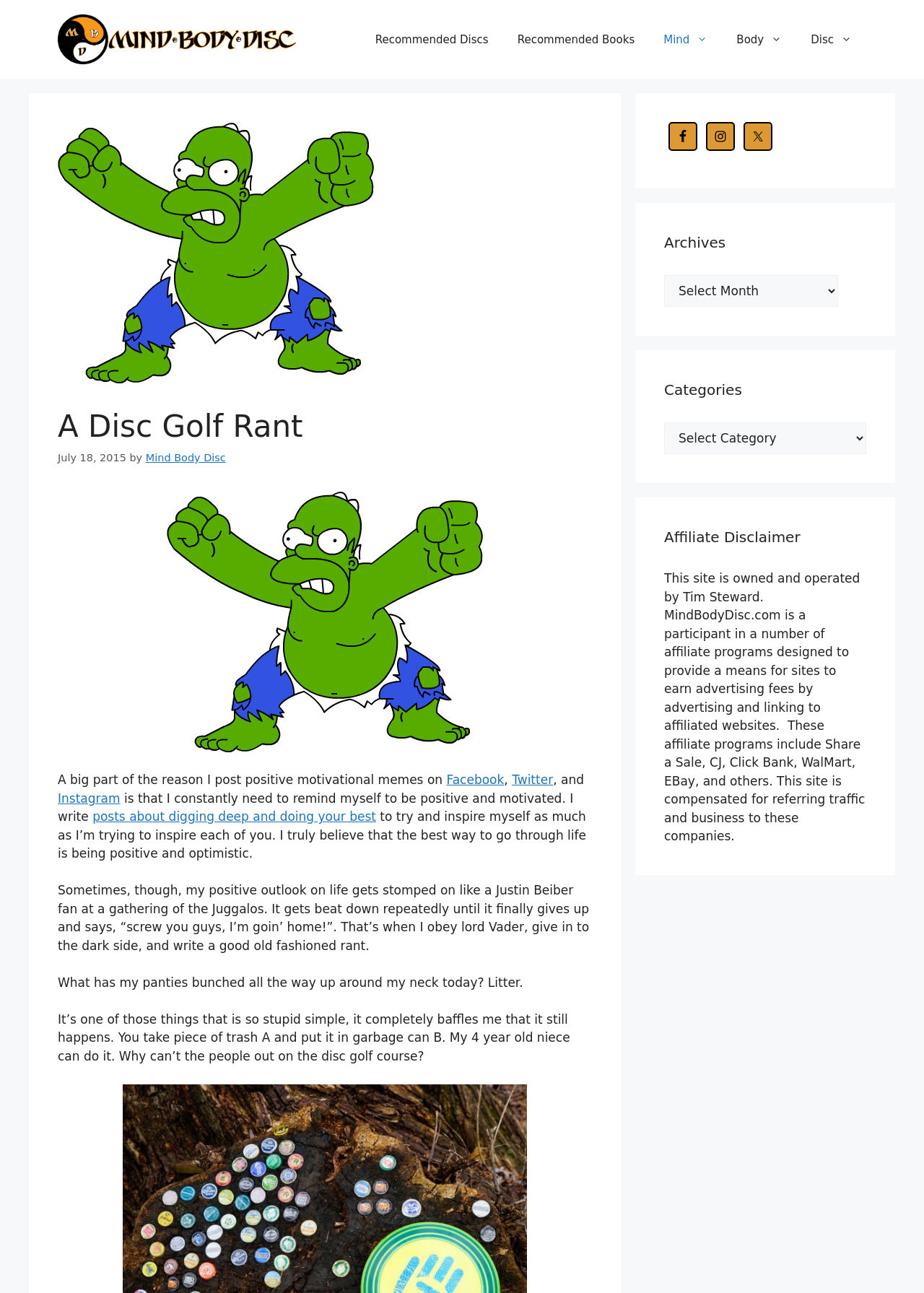Please identify the webpage's heading and generate its text content.

A Disc Golf Rant